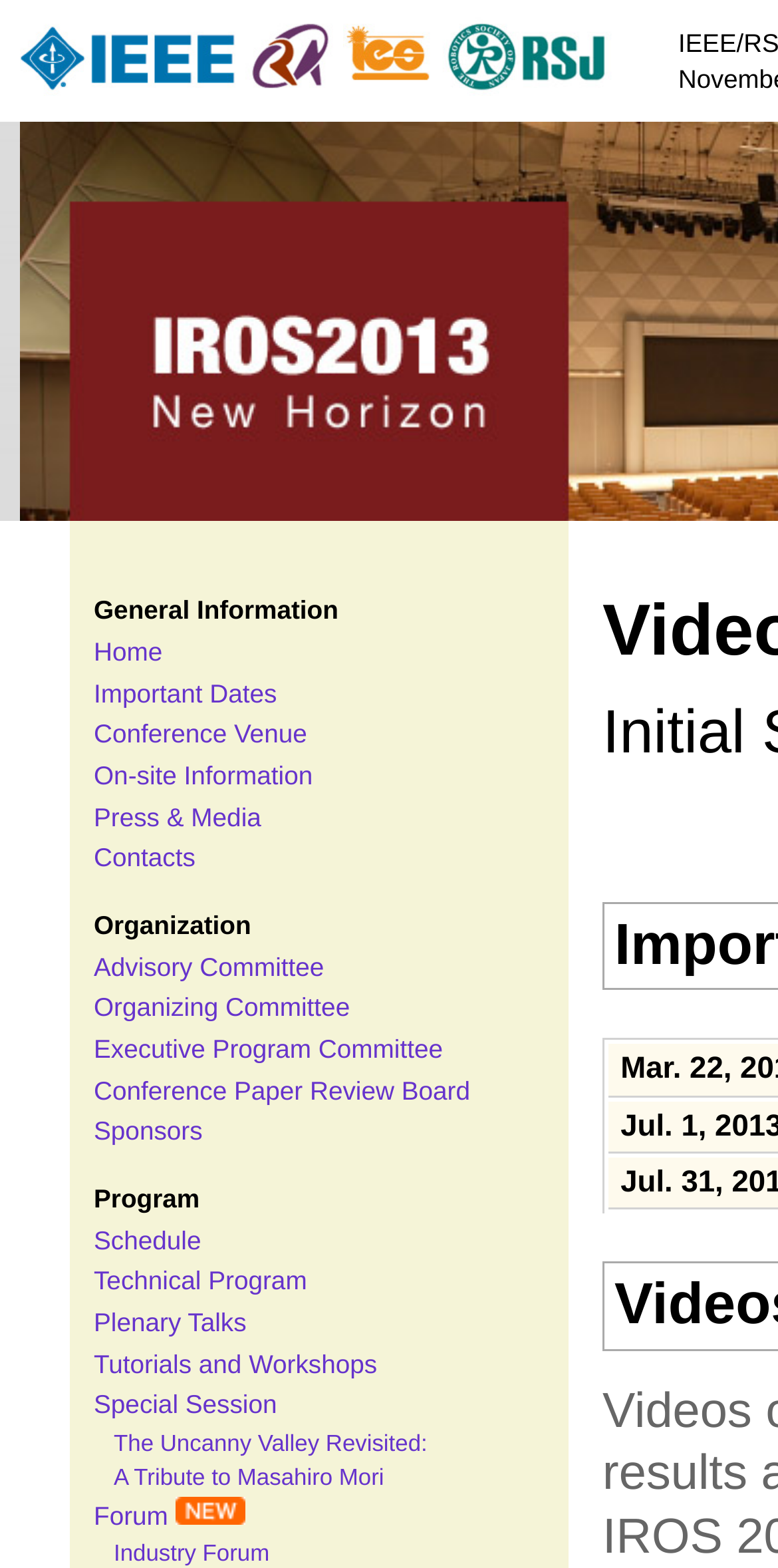Can you find the bounding box coordinates for the element that needs to be clicked to execute this instruction: "go to Home page"? The coordinates should be given as four float numbers between 0 and 1, i.e., [left, top, right, bottom].

[0.121, 0.406, 0.209, 0.425]